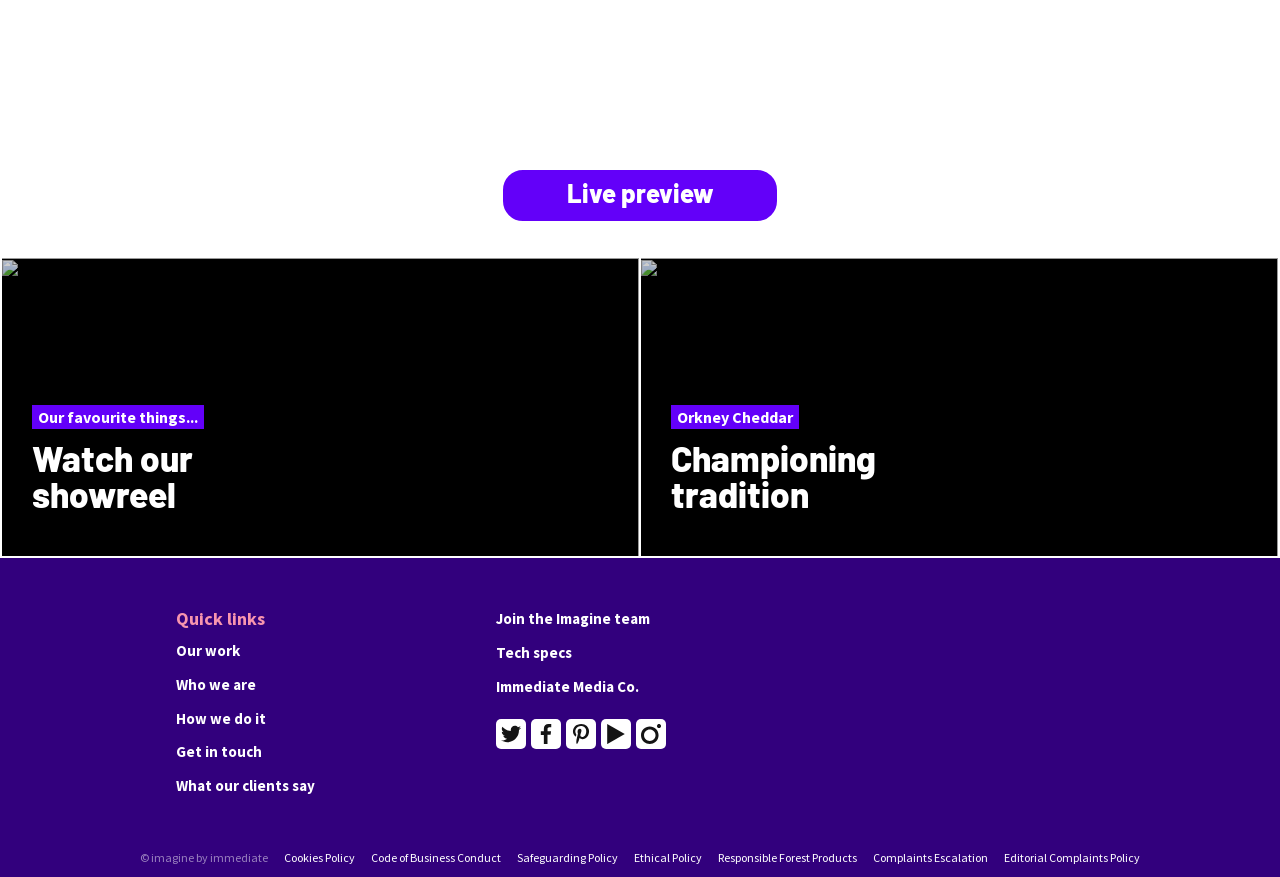Please locate the bounding box coordinates of the region I need to click to follow this instruction: "Explore the work of Imagine".

[0.138, 0.731, 0.188, 0.753]